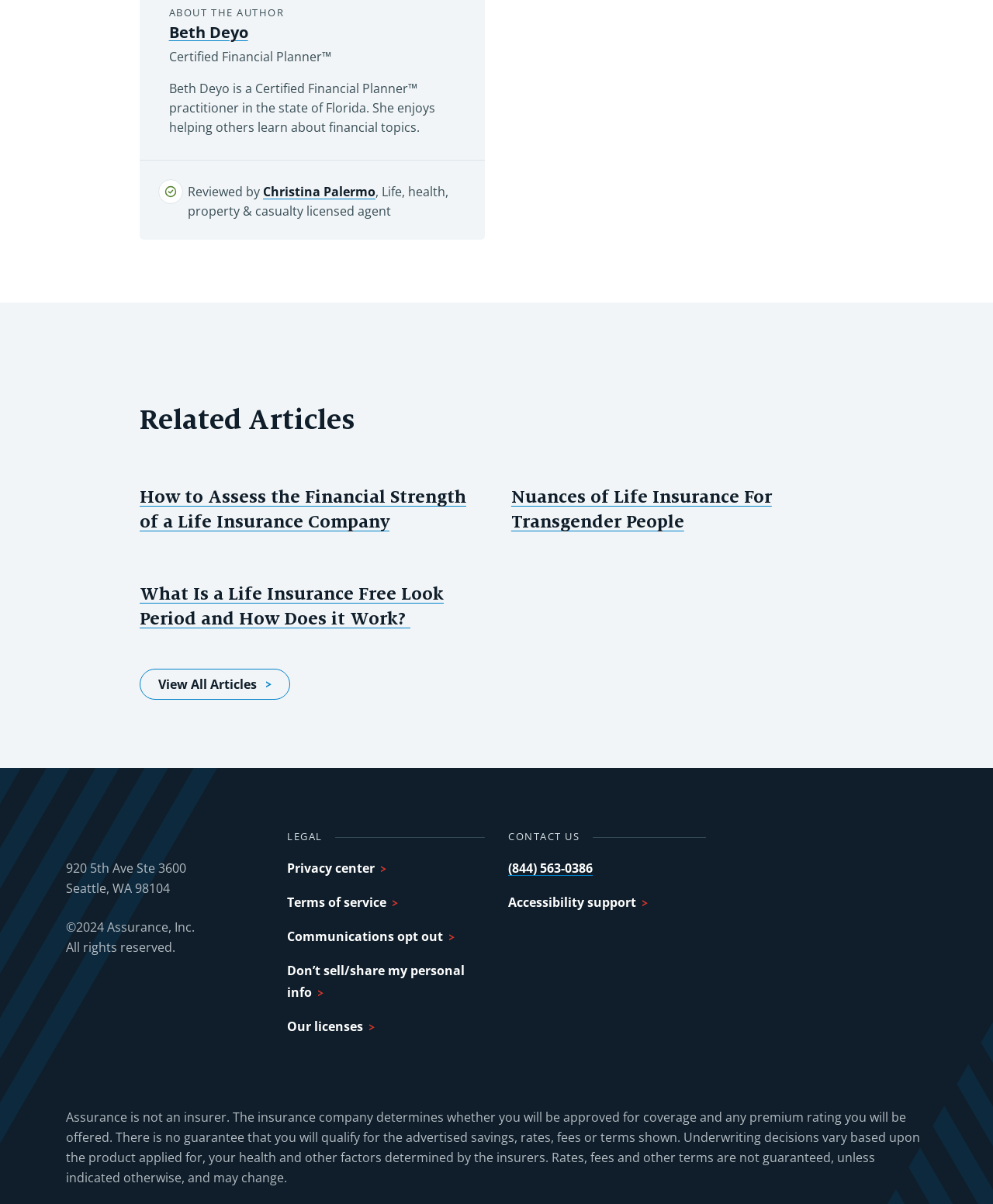Please locate the bounding box coordinates of the element that needs to be clicked to achieve the following instruction: "View all articles". The coordinates should be four float numbers between 0 and 1, i.e., [left, top, right, bottom].

[0.141, 0.556, 0.292, 0.581]